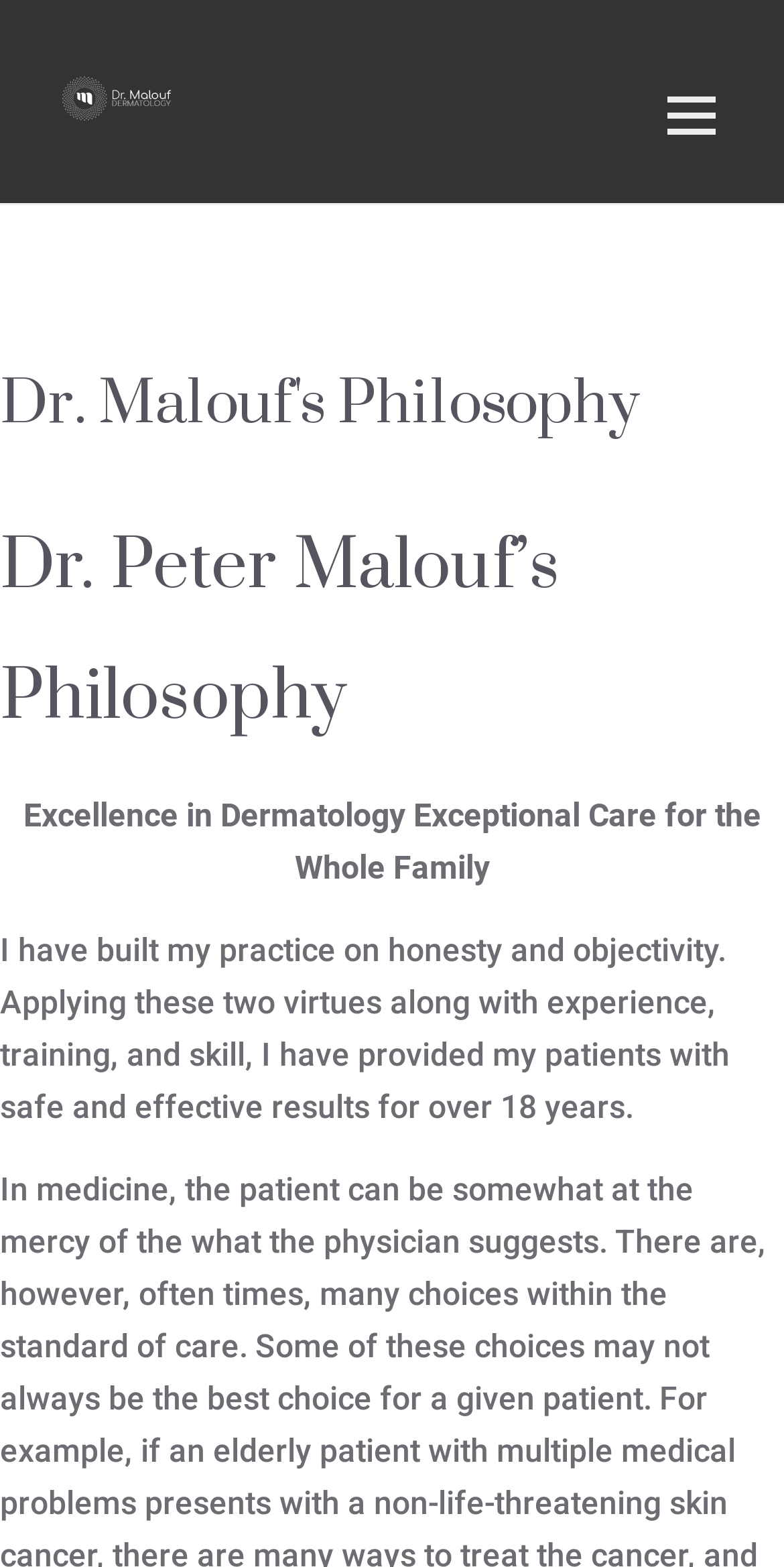How many years of experience does Dr. Malouf have?
Carefully analyze the image and provide a thorough answer to the question.

I found the number of years of experience by reading the text under the heading 'Dr. Peter Malouf’s Philosophy', which states that Dr. Malouf has provided safe and effective results for over 18 years.